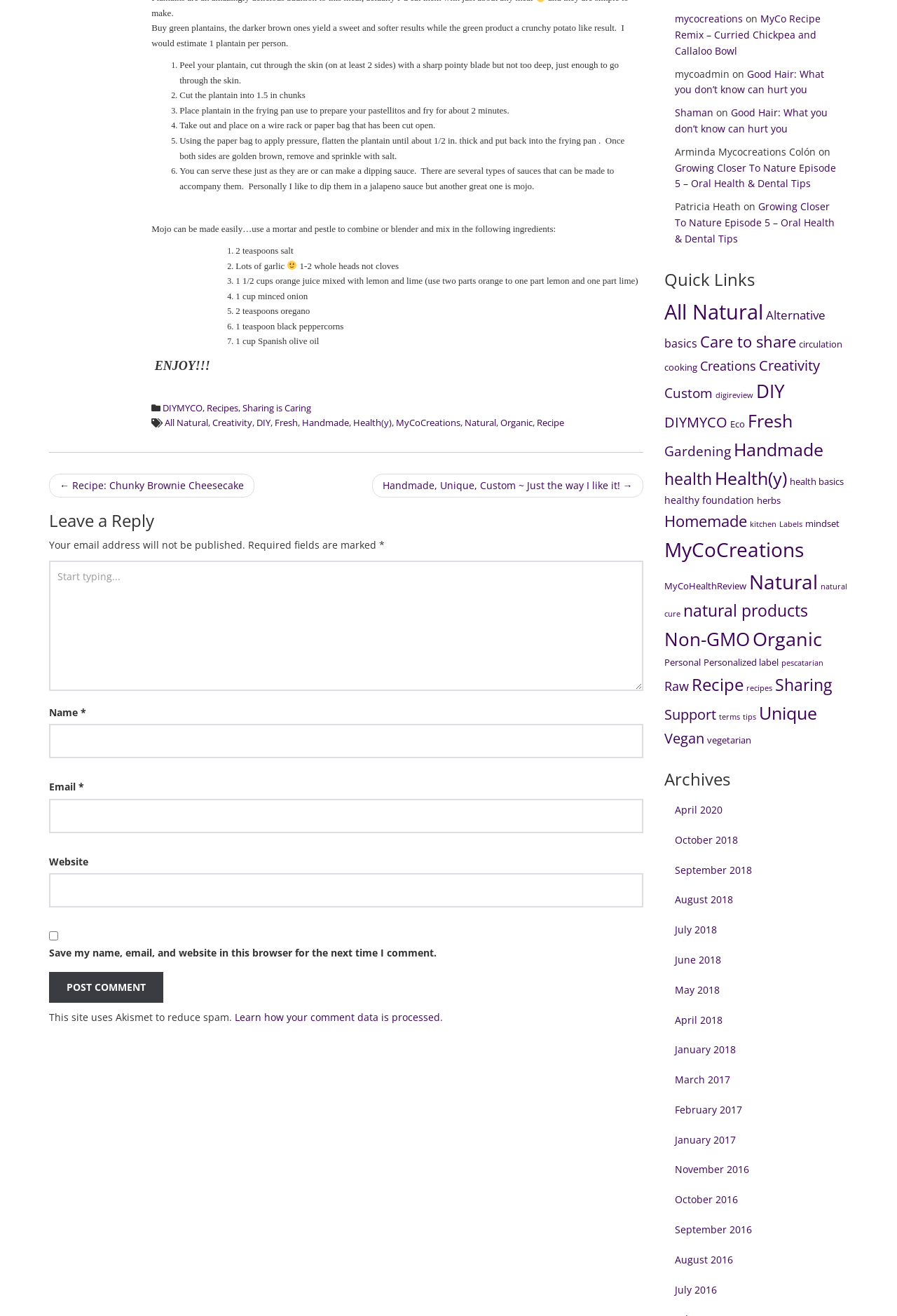What is the function of the checkbox?
Identify the answer in the screenshot and reply with a single word or phrase.

Save comment data